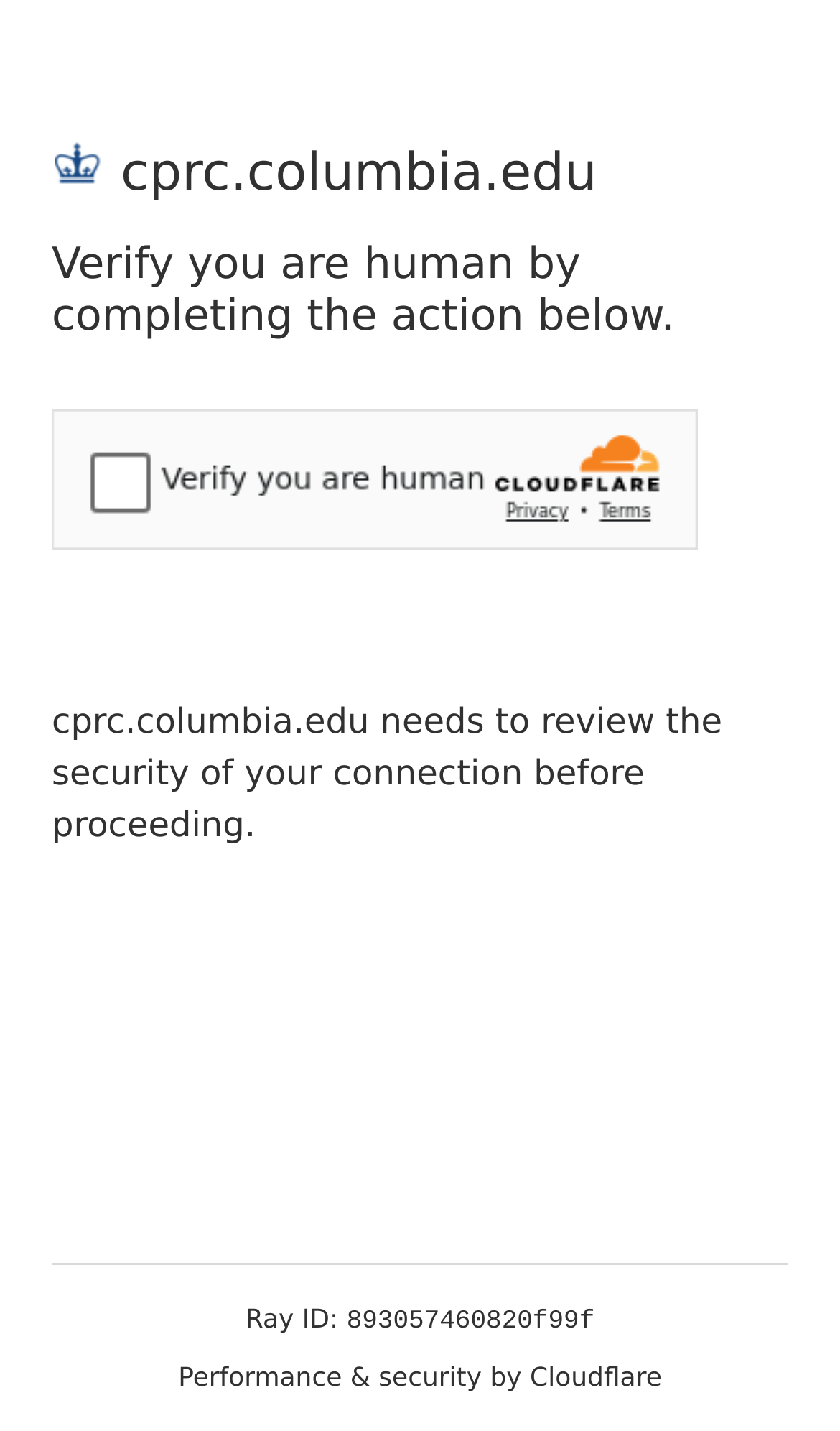What is the purpose of the message 'cprc.columbia.edu needs to review the security of your connection before proceeding.'?
Provide an in-depth and detailed answer to the question.

The purpose of the message 'cprc.columbia.edu needs to review the security of your connection before proceeding.' is to inform the user that the website needs to review the security of their connection before allowing them to proceed, likely due to the security challenge.